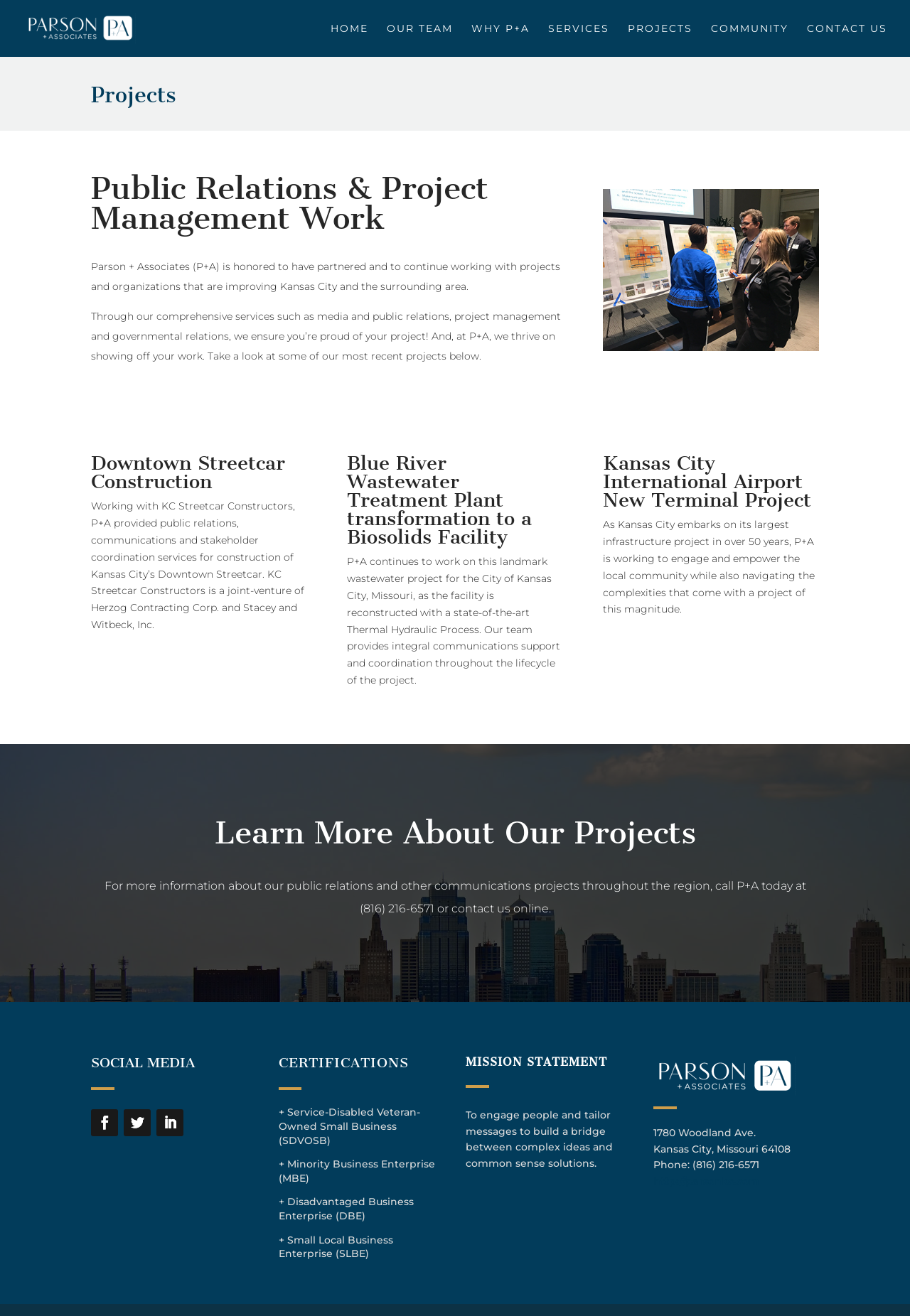Provide the bounding box coordinates in the format (top-left x, top-left y, bottom-right x, bottom-right y). All values are floating point numbers between 0 and 1. Determine the bounding box coordinate of the UI element described as: WHY P+A

[0.518, 0.018, 0.582, 0.043]